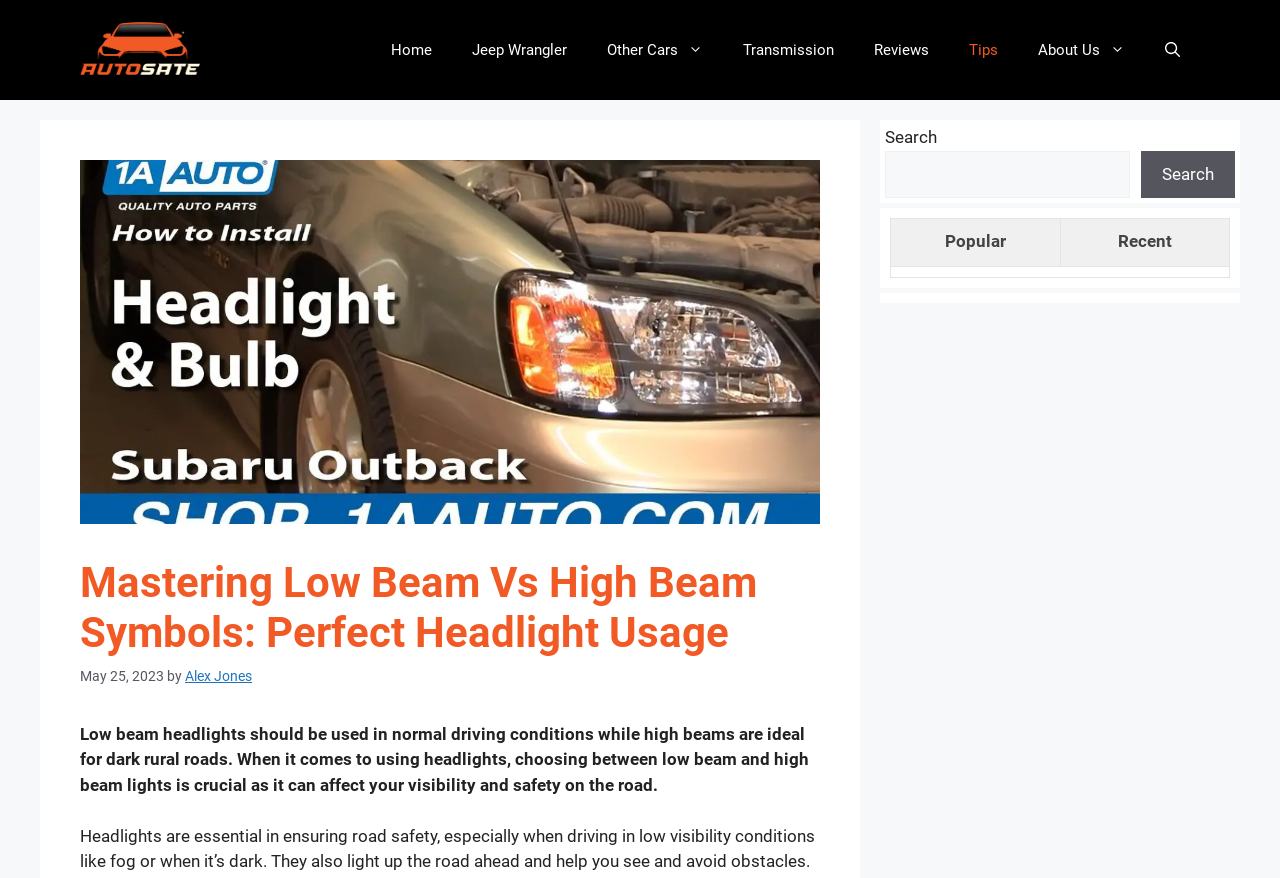What is the topic of the current article?
Using the details shown in the screenshot, provide a comprehensive answer to the question.

I found the topic of the current article by examining the header element, which contains a heading with the text 'Mastering Low Beam Vs High Beam Symbols: Perfect Headlight Usage'.